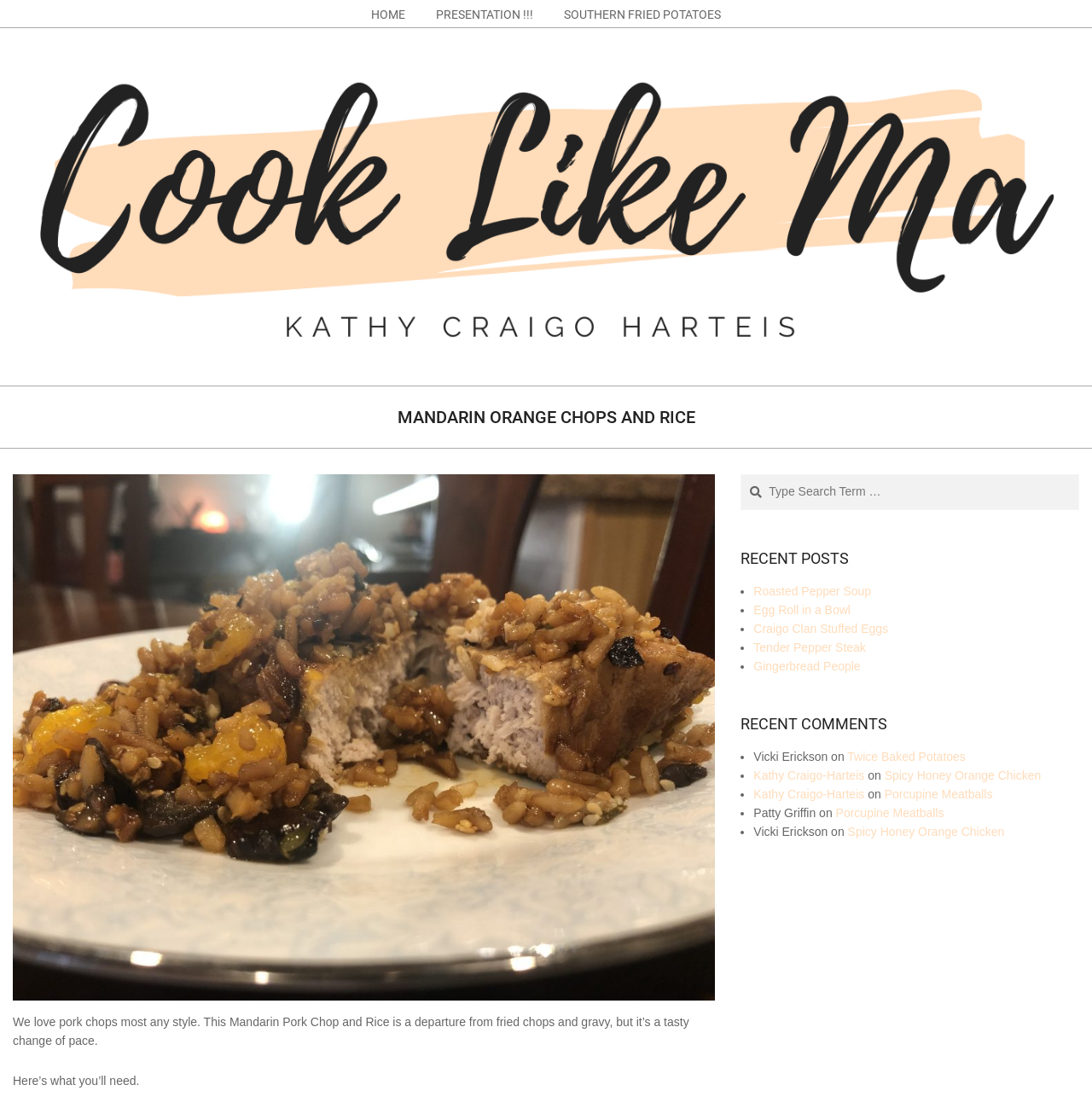Please provide the bounding box coordinates for the element that needs to be clicked to perform the instruction: "Read the 'MANDARIN ORANGE CHOPS AND RICE' article". The coordinates must consist of four float numbers between 0 and 1, formatted as [left, top, right, bottom].

[0.0, 0.364, 1.0, 0.385]